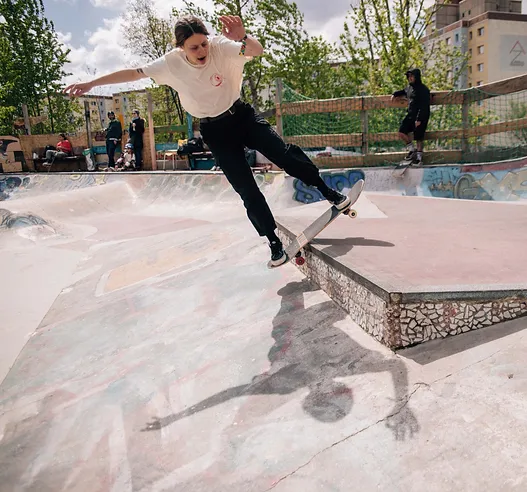Explain the contents of the image with as much detail as possible.

In a vibrant skatepark setting, a young woman executes an impressive skateboarding trick, balancing skillfully on her board as she grinds along the edge of a concrete ledge. Dressed in a casual white t-shirt and black baggy pants, she appears focused and determined, embodying the spirit of skate culture. Her shadow stretches dramatically on the ground beneath her, adding an artistic element to the scene. Surrounding her, a lively atmosphere is created by other skaters and spectators who enjoy the sunny day, with greenery in the background hinting at the vitality of the urban park. The image captures not only her athleticism but also the camaraderie and energy of the skateboarding community.